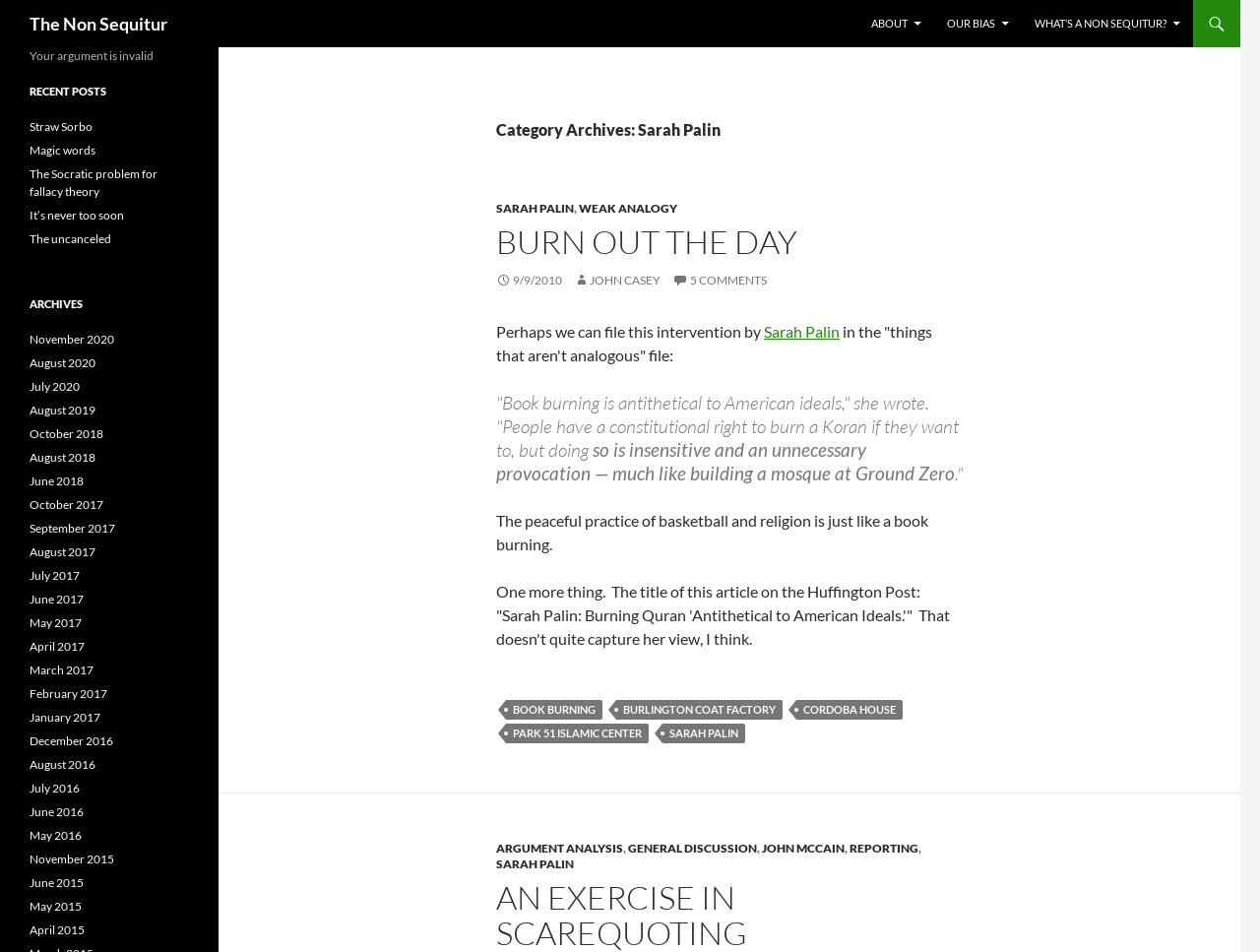What is the name of the author?
Make sure to answer the question with a detailed and comprehensive explanation.

The name of the author can be found in the link ' JOHN CASEY' which is a subheading of the article section.